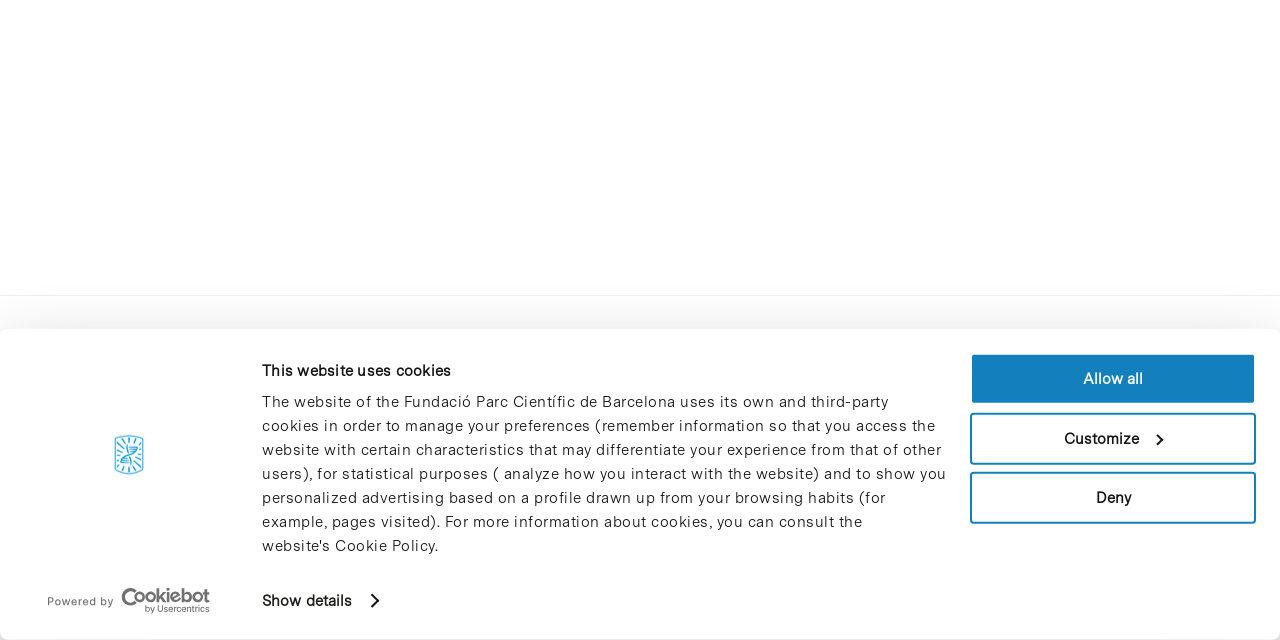Provide the bounding box coordinates of the UI element that matches the description: "Powered by Cookiebot".

[0.032, 0.916, 0.169, 0.962]